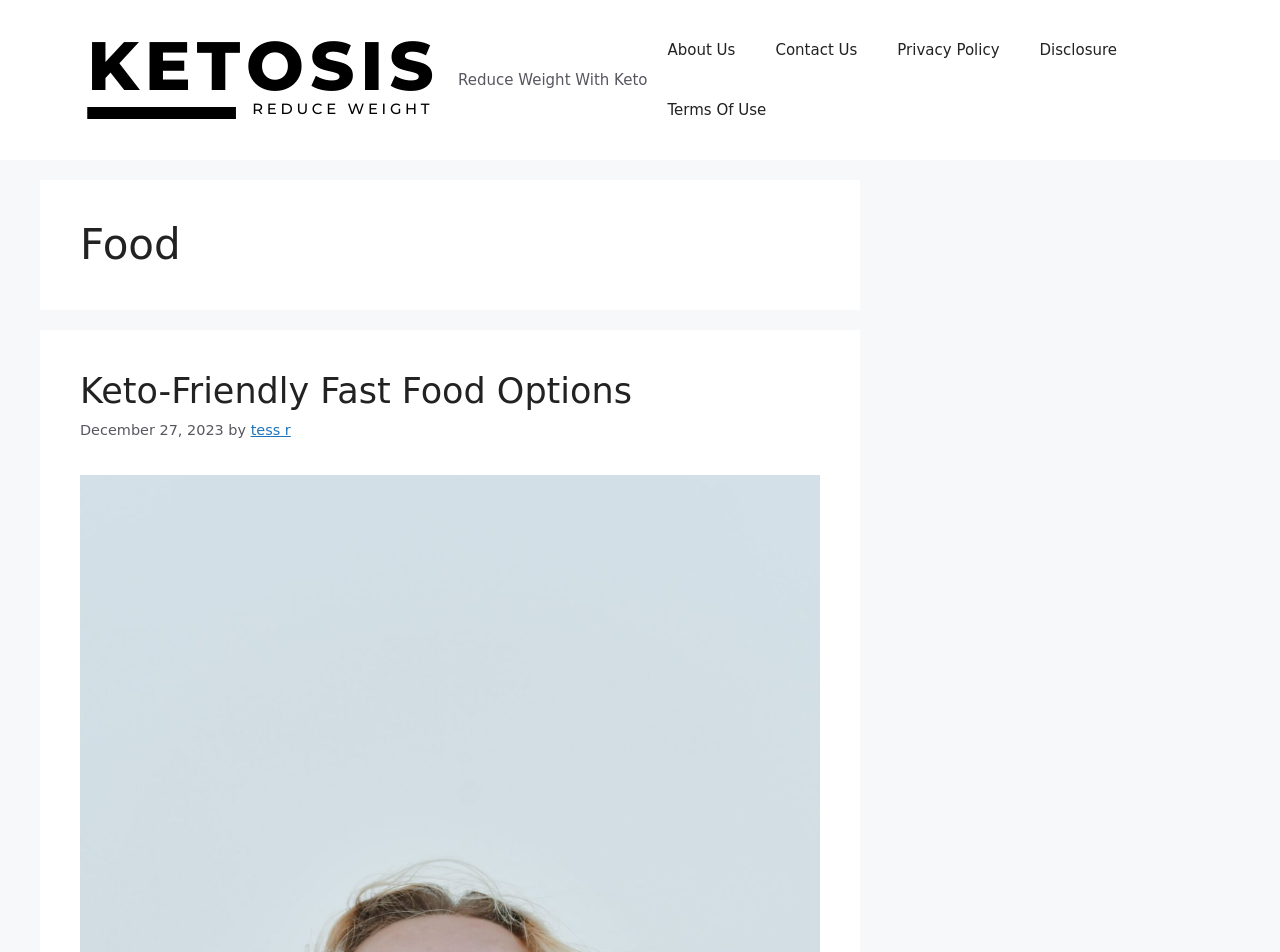Respond to the following question with a brief word or phrase:
What type of food options are discussed on this webpage?

Fast Food